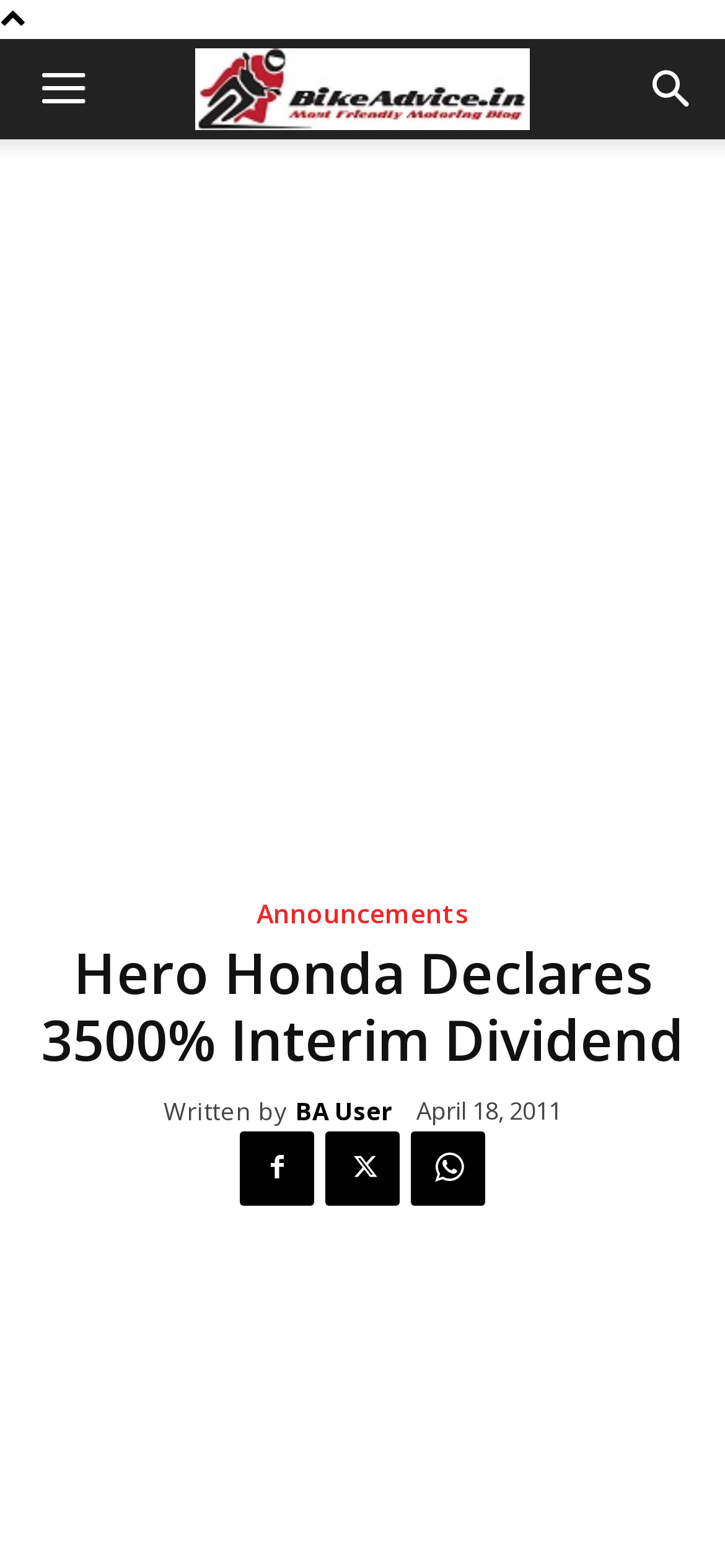Please identify the coordinates of the bounding box that should be clicked to fulfill this instruction: "Visit announcements page".

[0.331, 0.573, 0.669, 0.599]